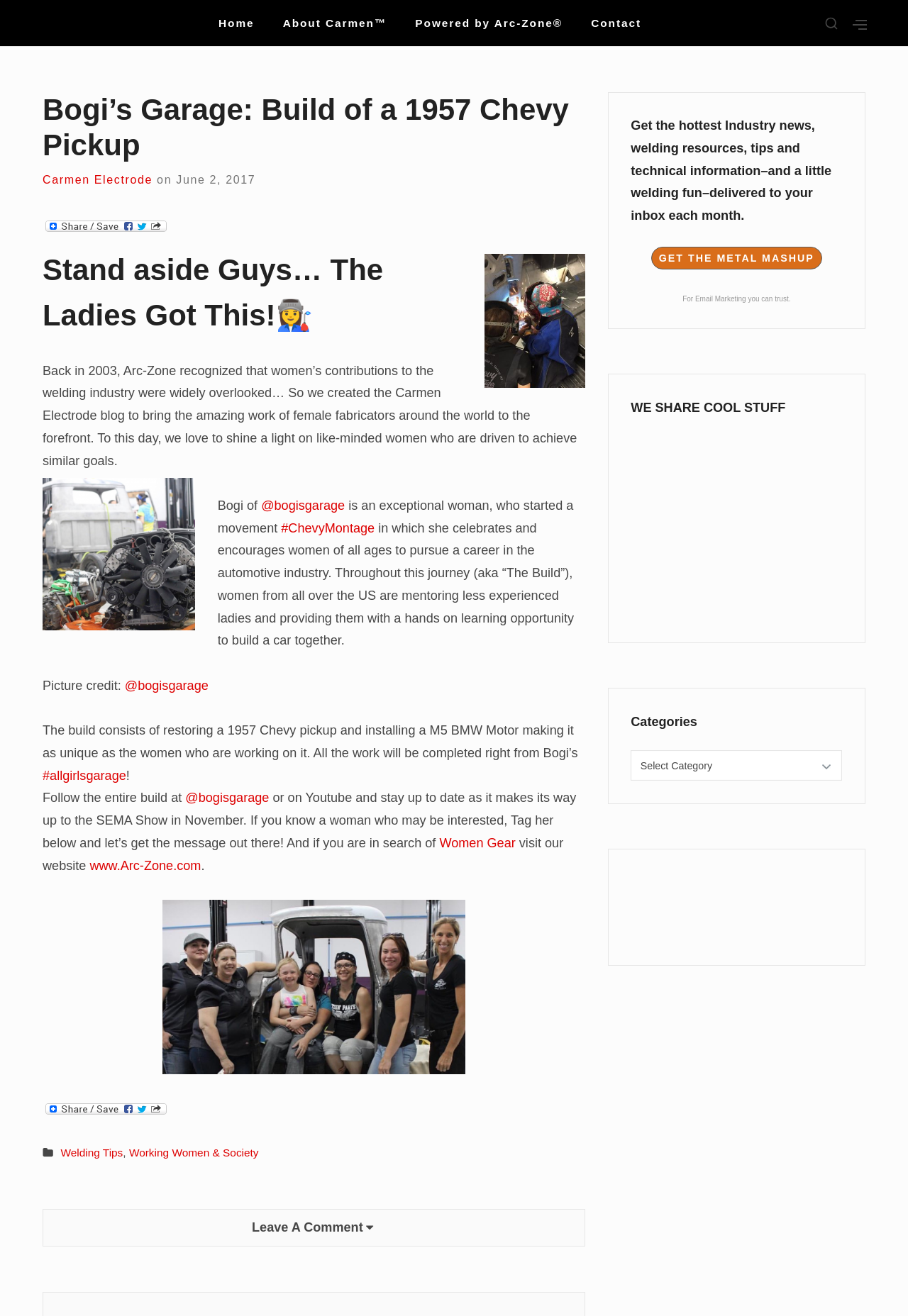Using the given element description, provide the bounding box coordinates (top-left x, top-left y, bottom-right x, bottom-right y) for the corresponding UI element in the screenshot: Working Women & Society

[0.142, 0.871, 0.285, 0.88]